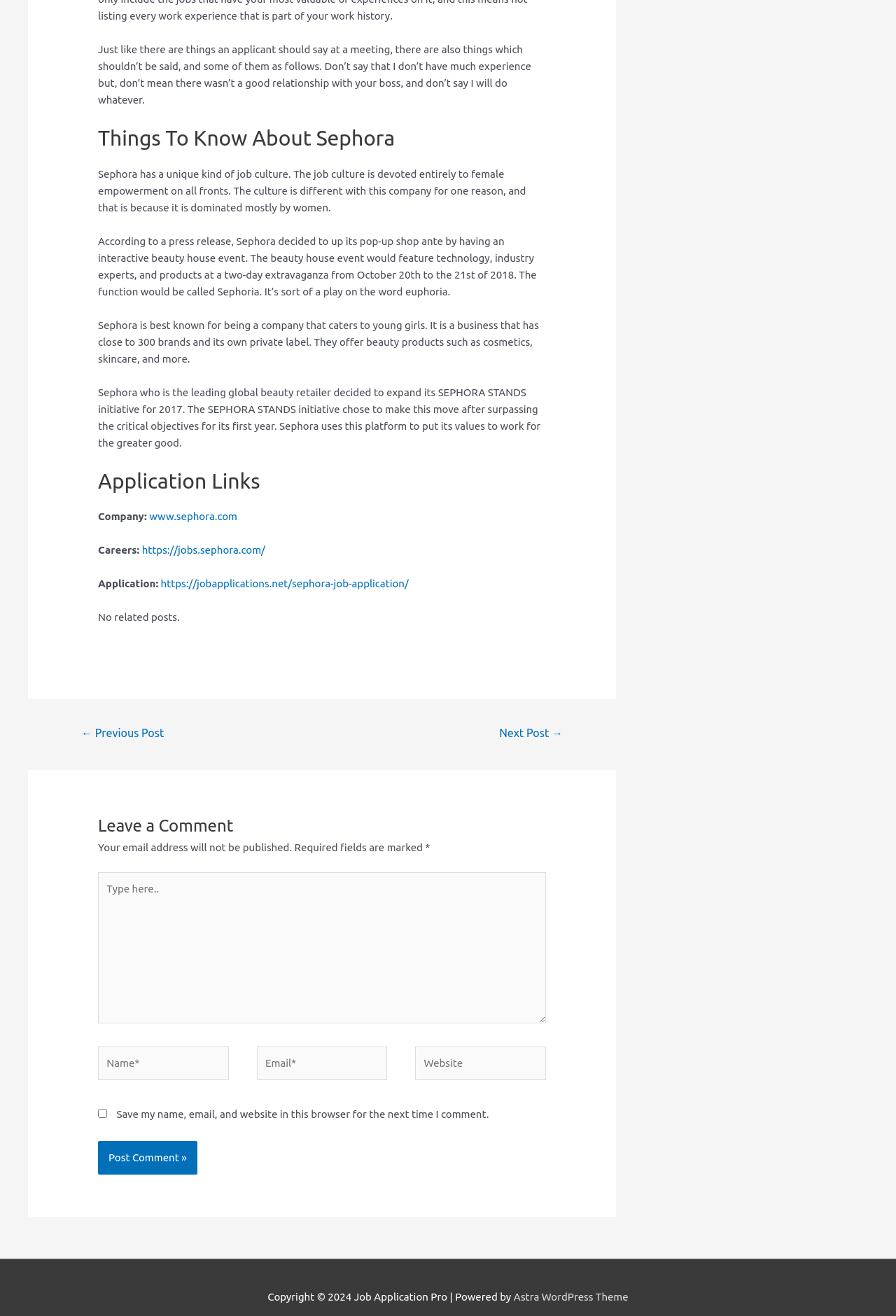Please identify the coordinates of the bounding box for the clickable region that will accomplish this instruction: "Visit the previous post".

[0.072, 0.548, 0.202, 0.568]